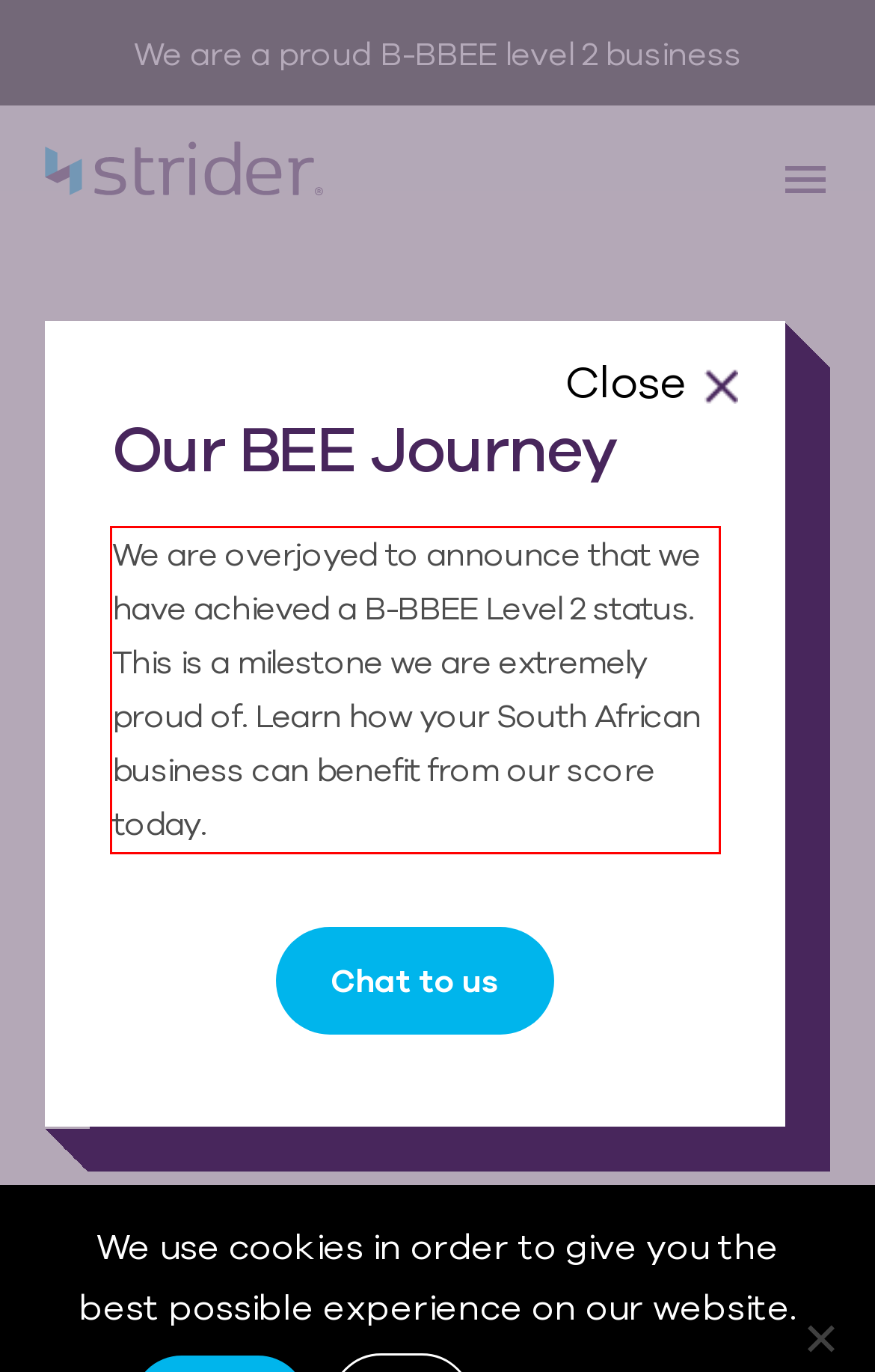Identify the text inside the red bounding box on the provided webpage screenshot by performing OCR.

We are overjoyed to announce that we have achieved a B-BBEE Level 2 status. This is a milestone we are extremely proud of. Learn how your South African business can benefit from our score today.